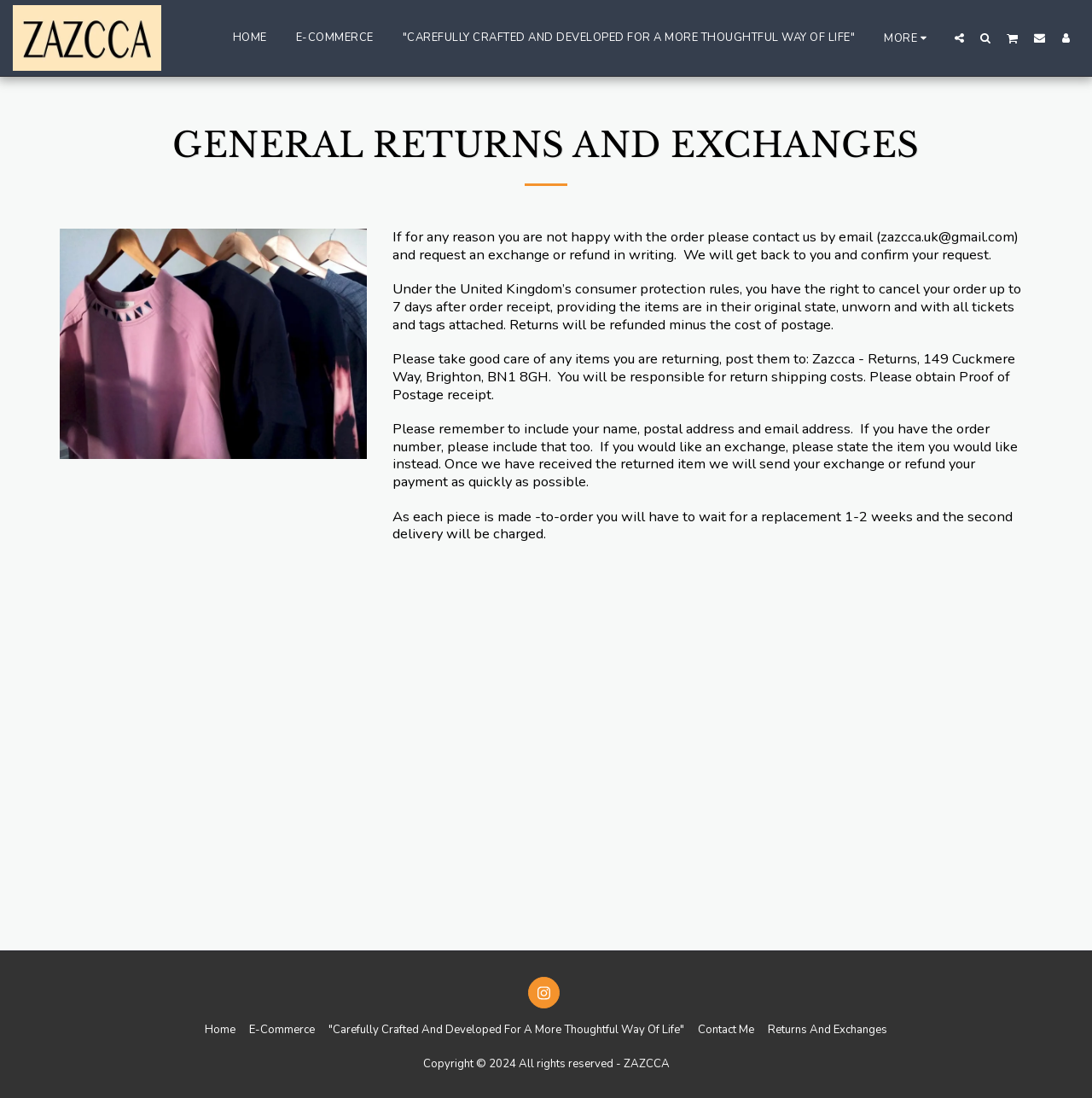For the given element description Contact me, determine the bounding box coordinates of the UI element. The coordinates should follow the format (top-left x, top-left y, bottom-right x, bottom-right y) and be within the range of 0 to 1.

[0.639, 0.93, 0.691, 0.946]